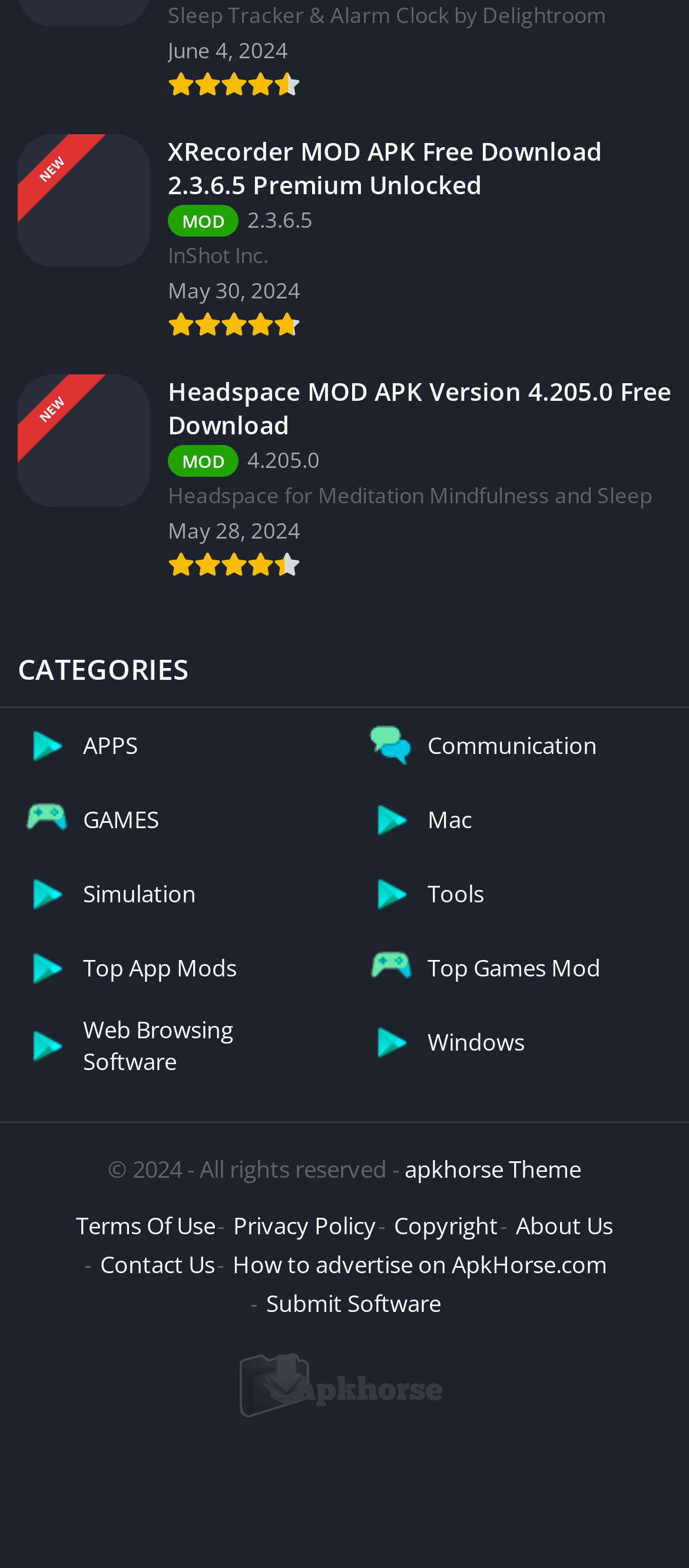Locate the bounding box coordinates of the element that should be clicked to execute the following instruction: "Visit Terms Of Use page".

[0.11, 0.771, 0.313, 0.791]